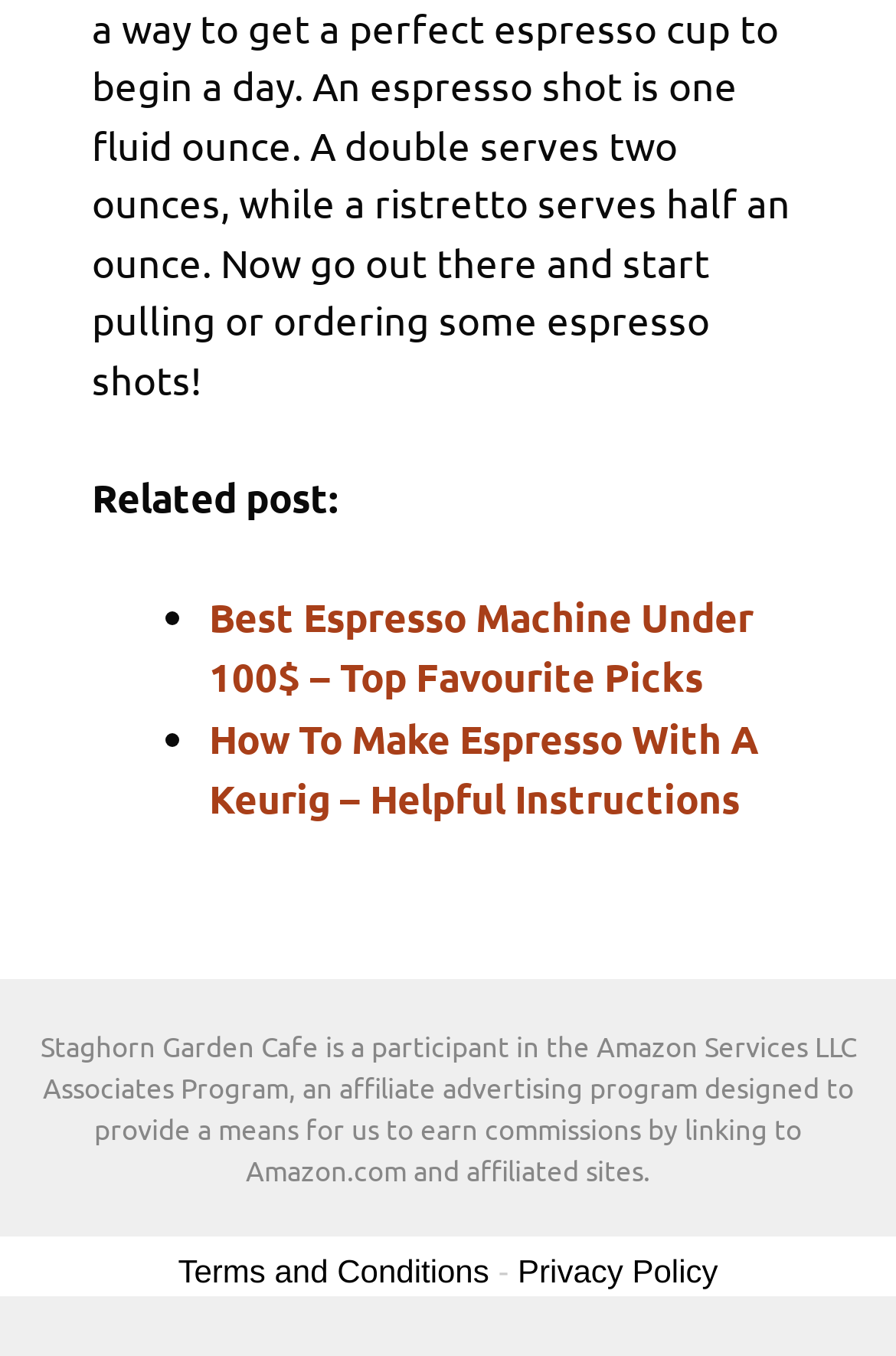Based on the element description, predict the bounding box coordinates (top-left x, top-left y, bottom-right x, bottom-right y) for the UI element in the screenshot: Terms and Conditions

[0.199, 0.924, 0.546, 0.951]